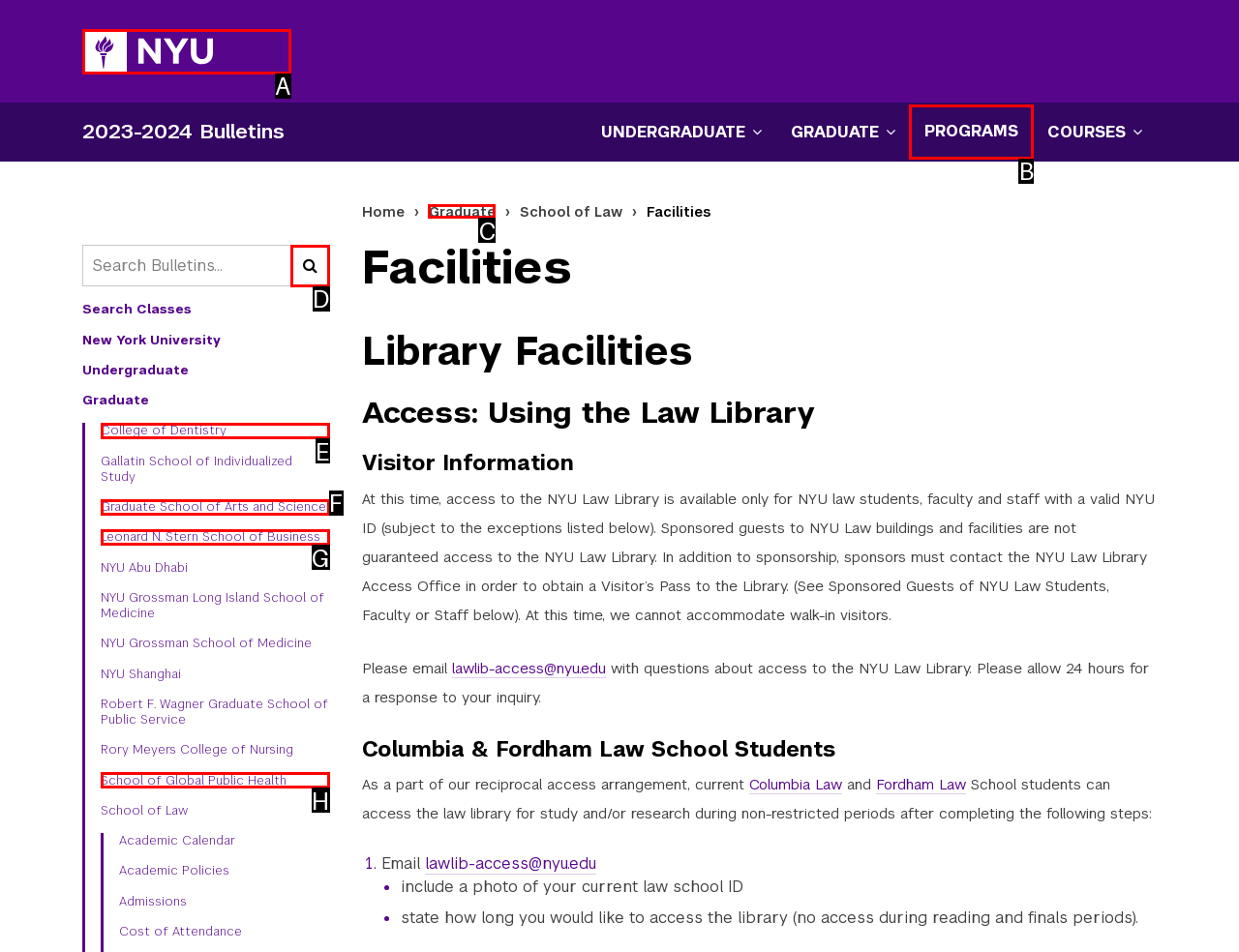Identify which HTML element should be clicked to fulfill this instruction: View Programs Reply with the correct option's letter.

B